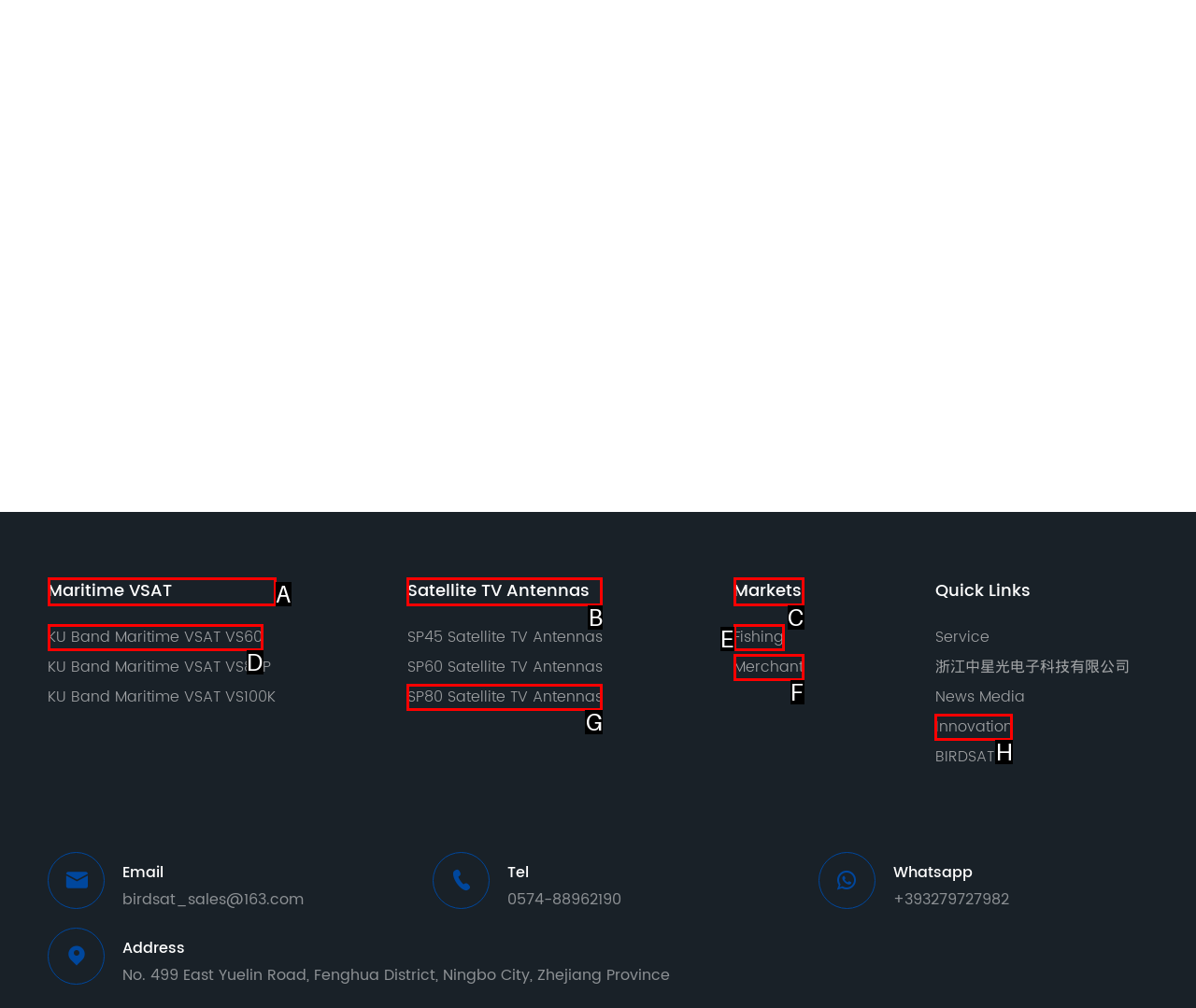Identify the letter of the UI element that corresponds to: Satellite TV Antennas
Respond with the letter of the option directly.

B